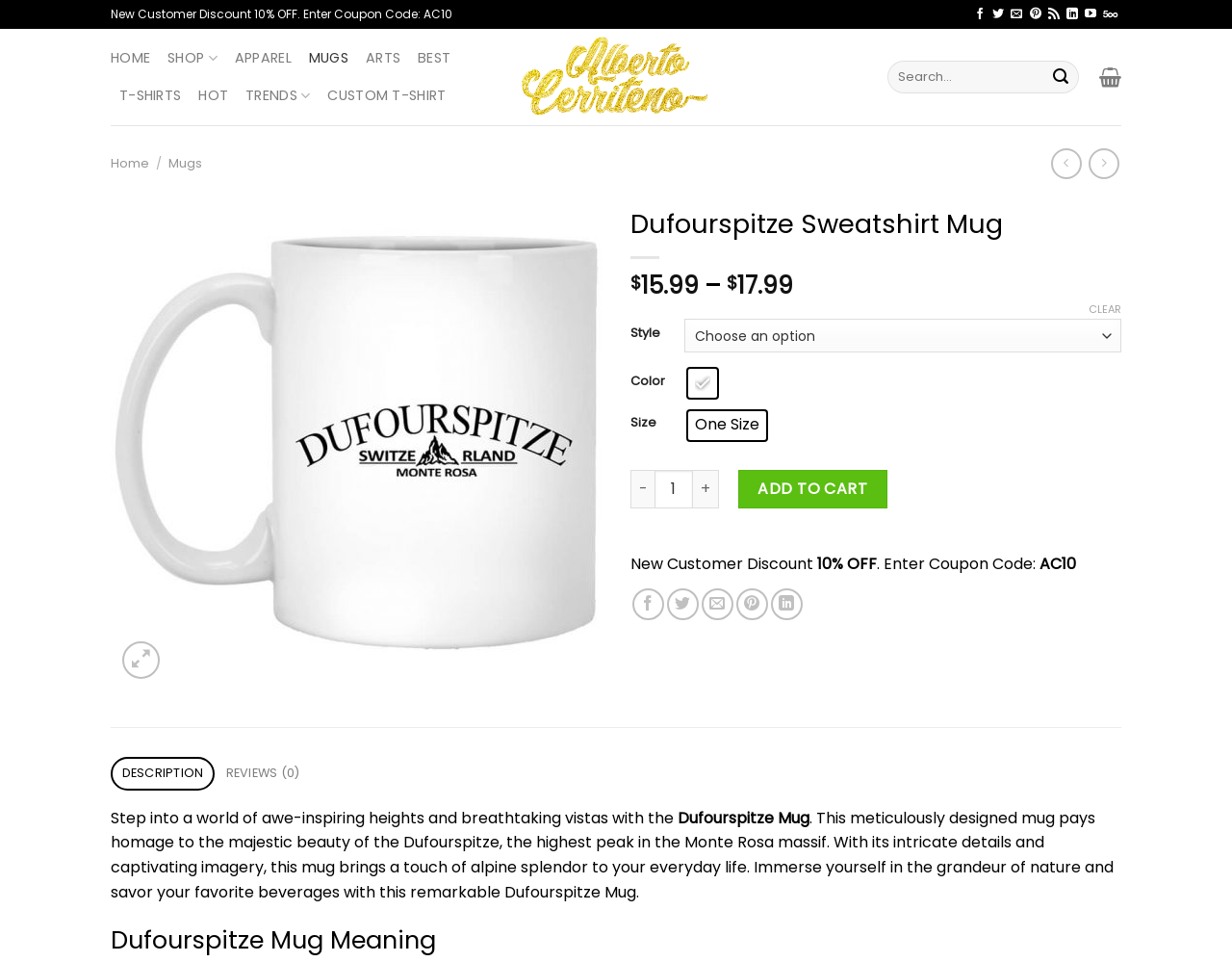How many reviews are there for this product?
Offer a detailed and full explanation in response to the question.

The number of reviews for this product can be found in the 'REVIEWS' tab, where it is listed as '(0)'.